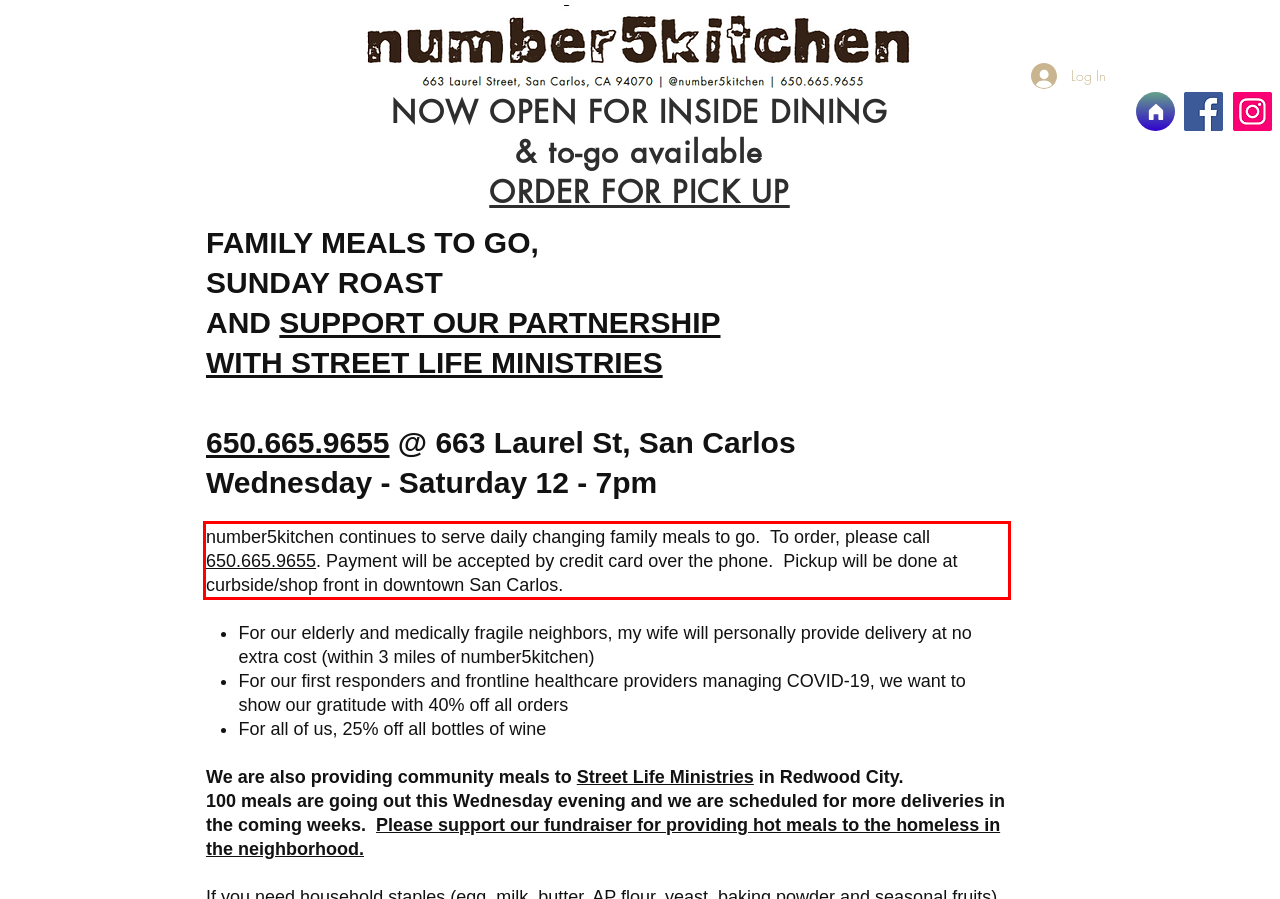Examine the webpage screenshot, find the red bounding box, and extract the text content within this marked area.

number5kitchen continues to serve daily changing family meals to go. To order, please call 650.665.9655. Payment will be accepted by credit card over the phone. Pickup will be done at curbside/shop front in downtown San Carlos.